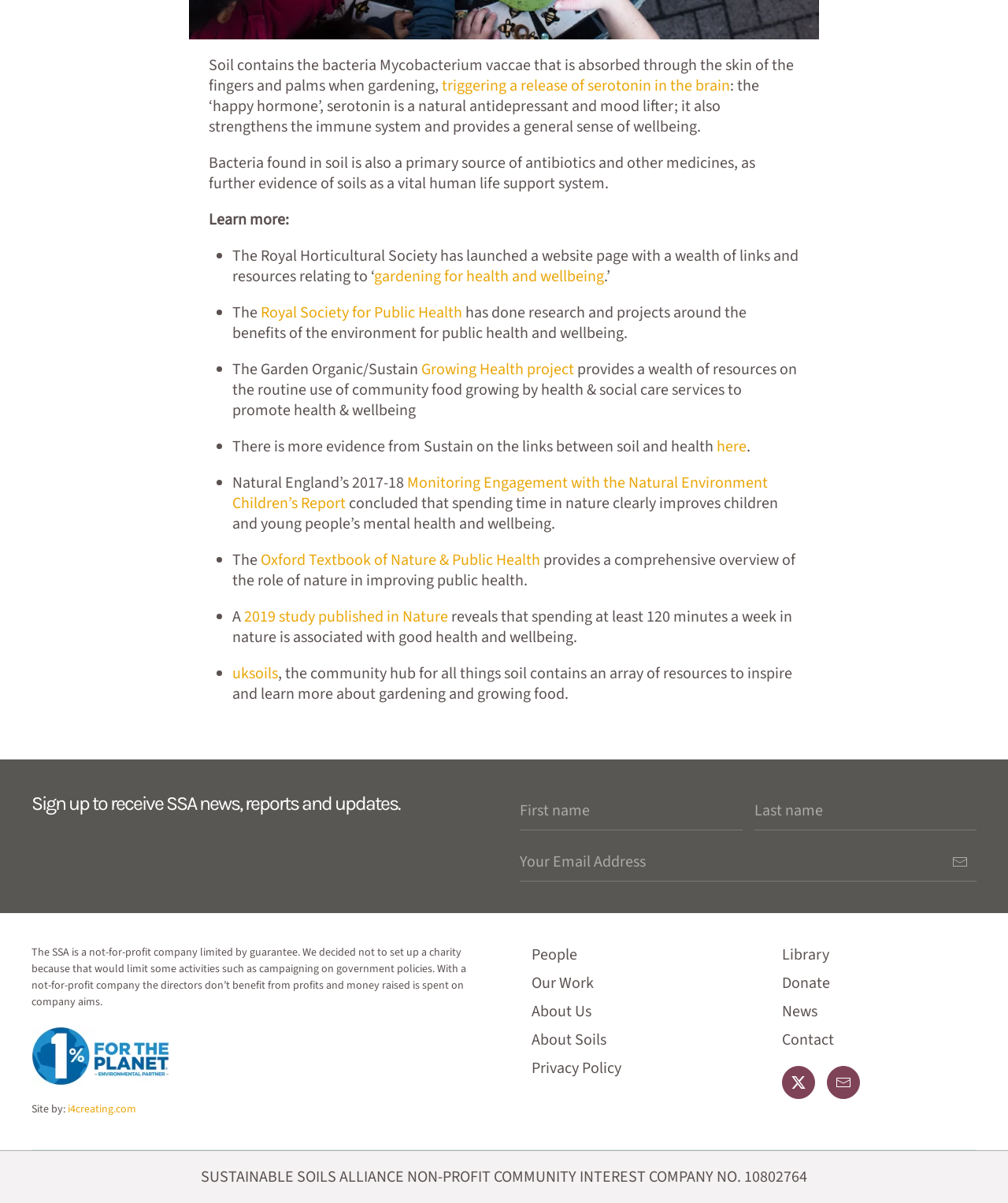What is the name of the organization?
Using the visual information, respond with a single word or phrase.

Sustainable Soils Alliance